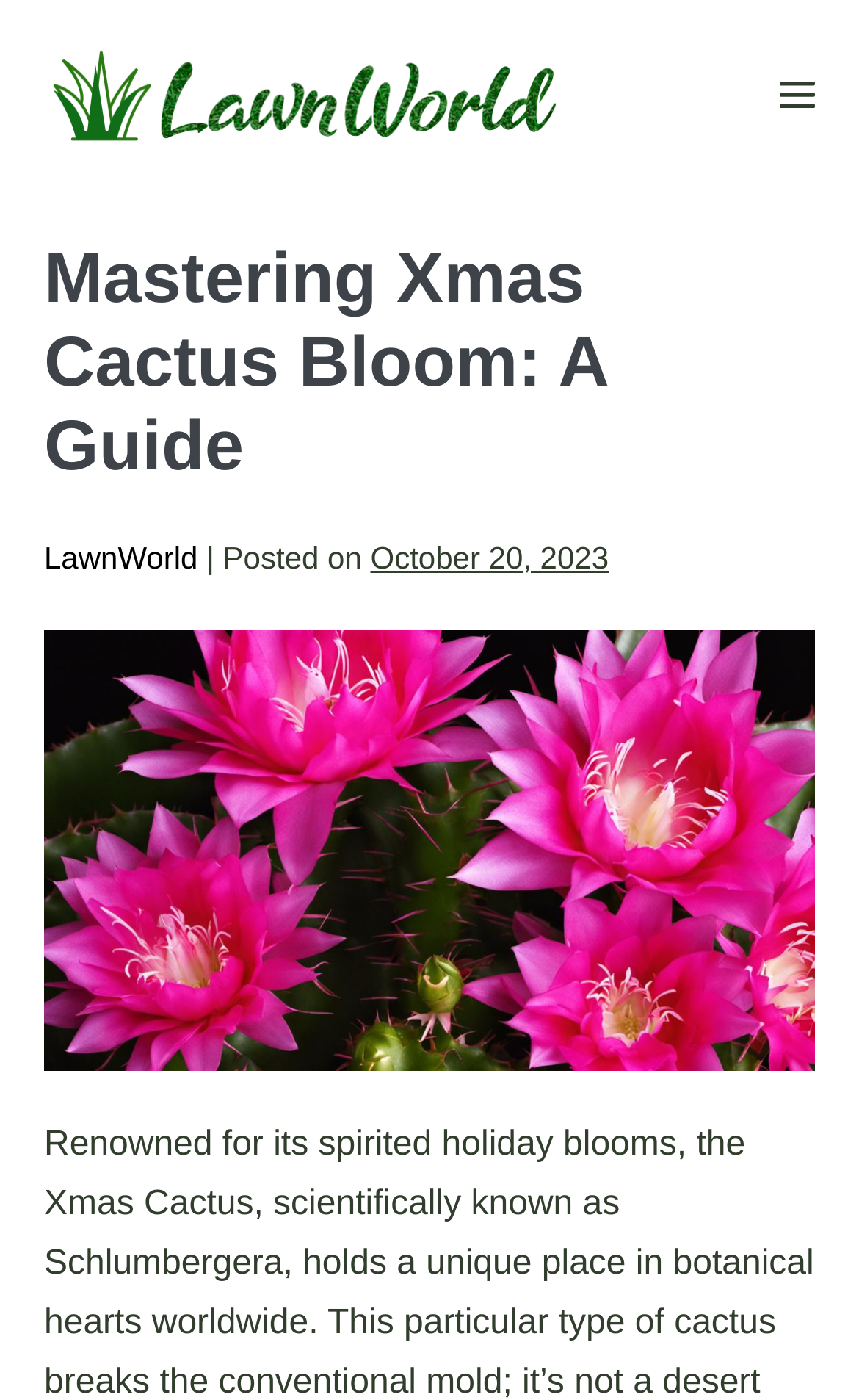Locate and extract the headline of this webpage.

Mastering Xmas Cactus Bloom: A Guide